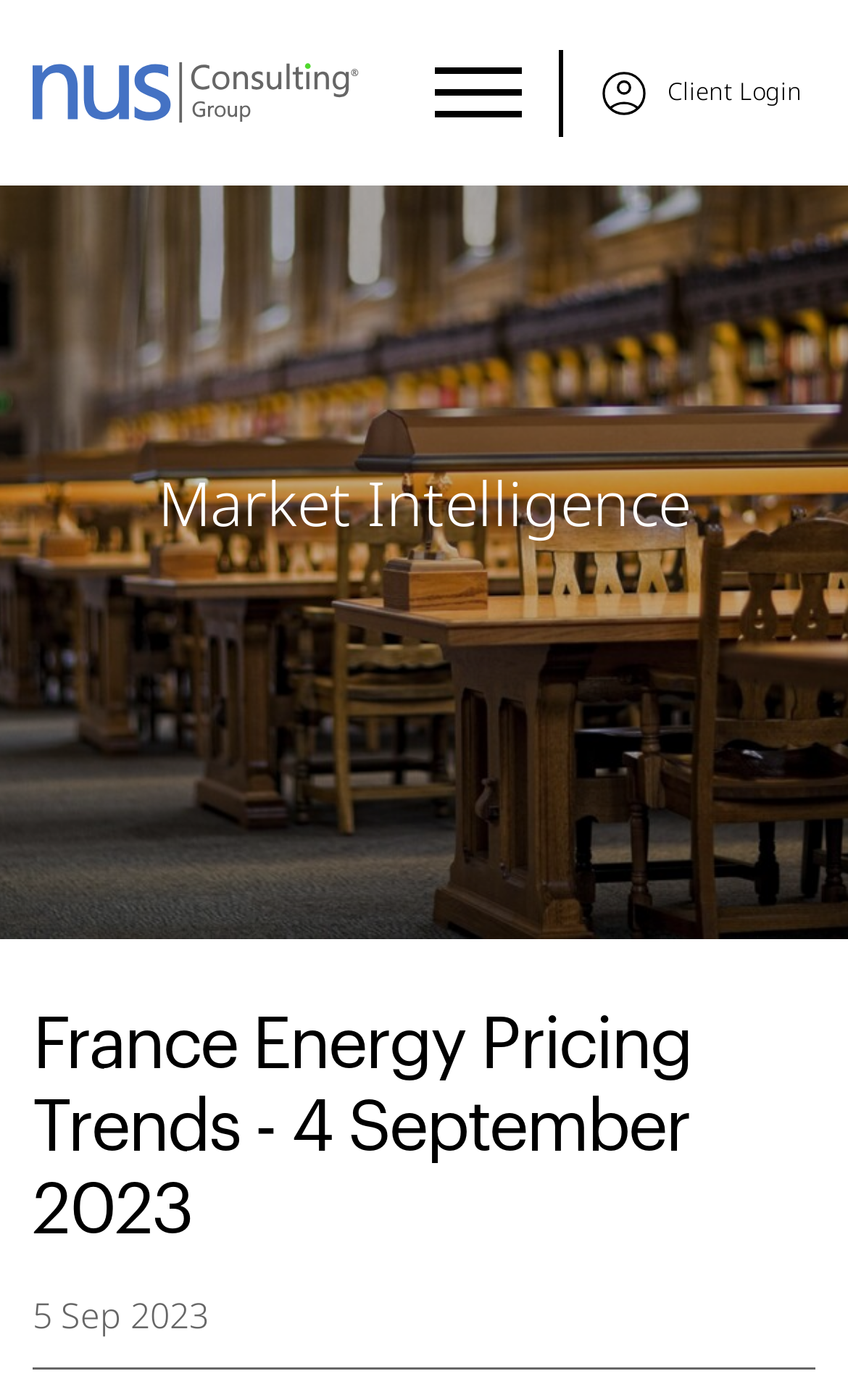Identify the bounding box for the element characterized by the following description: "Menu".

[0.51, 0.047, 0.618, 0.085]